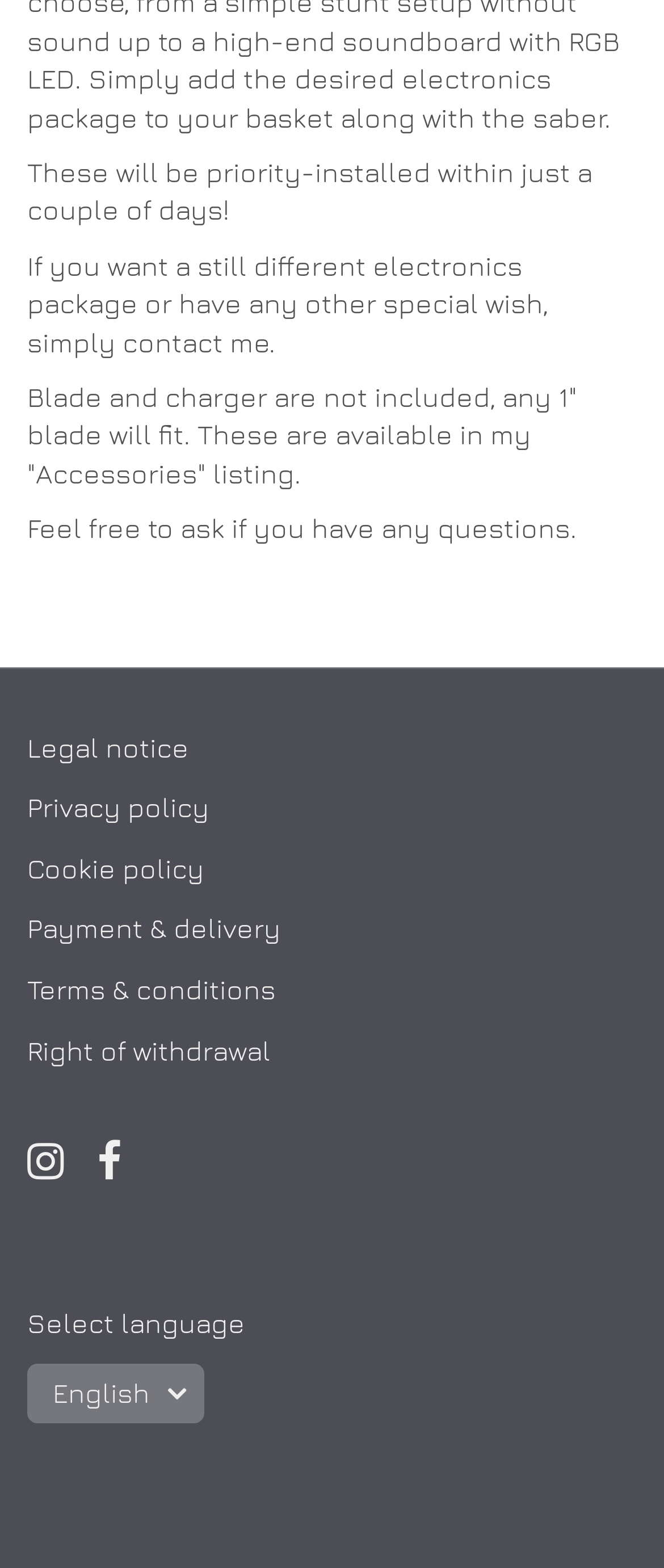How can I contact the seller for special wishes?
Please use the visual content to give a single word or phrase answer.

Contact me